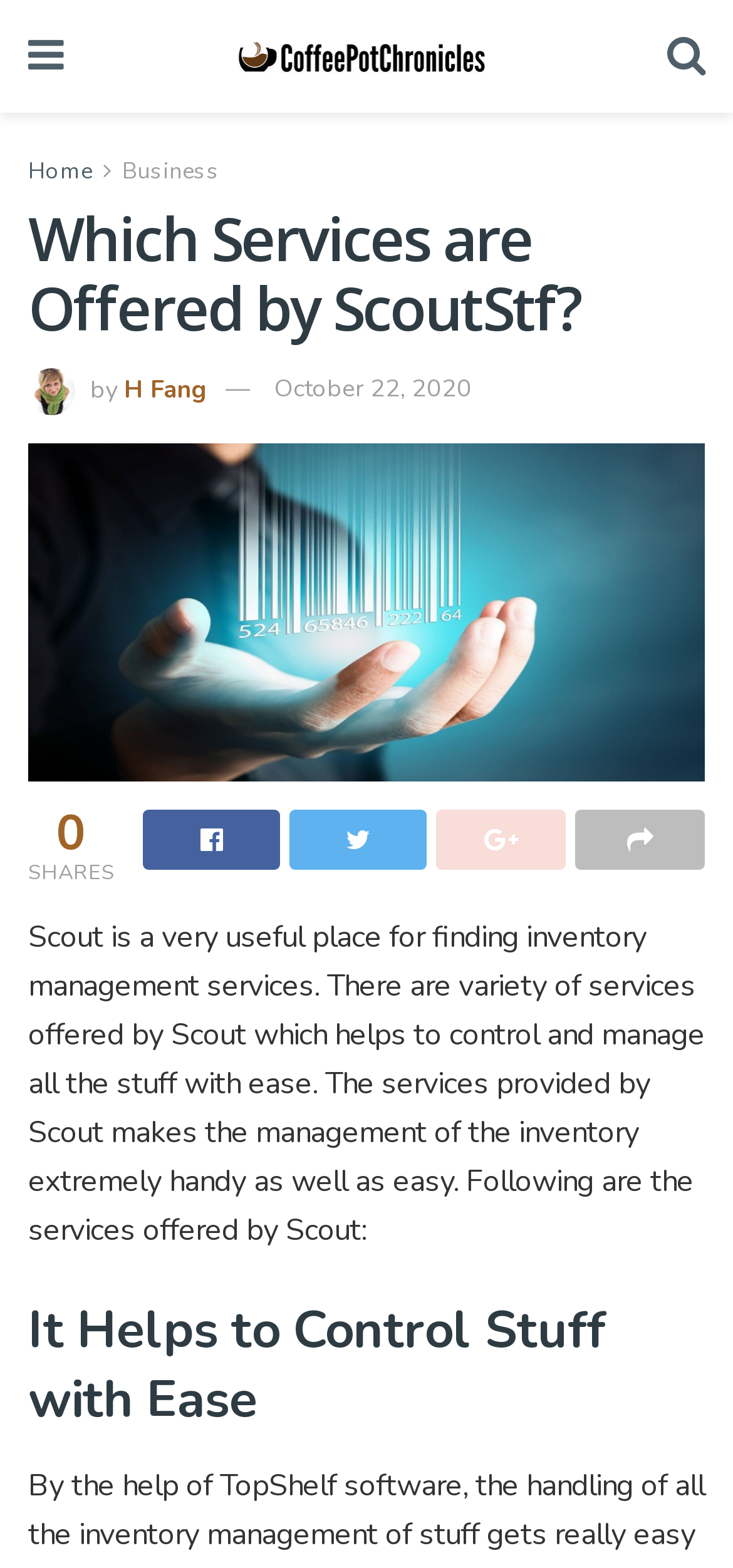Can you identify the bounding box coordinates of the clickable region needed to carry out this instruction: 'read more about inventory management services'? The coordinates should be four float numbers within the range of 0 to 1, stated as [left, top, right, bottom].

[0.038, 0.584, 0.962, 0.798]